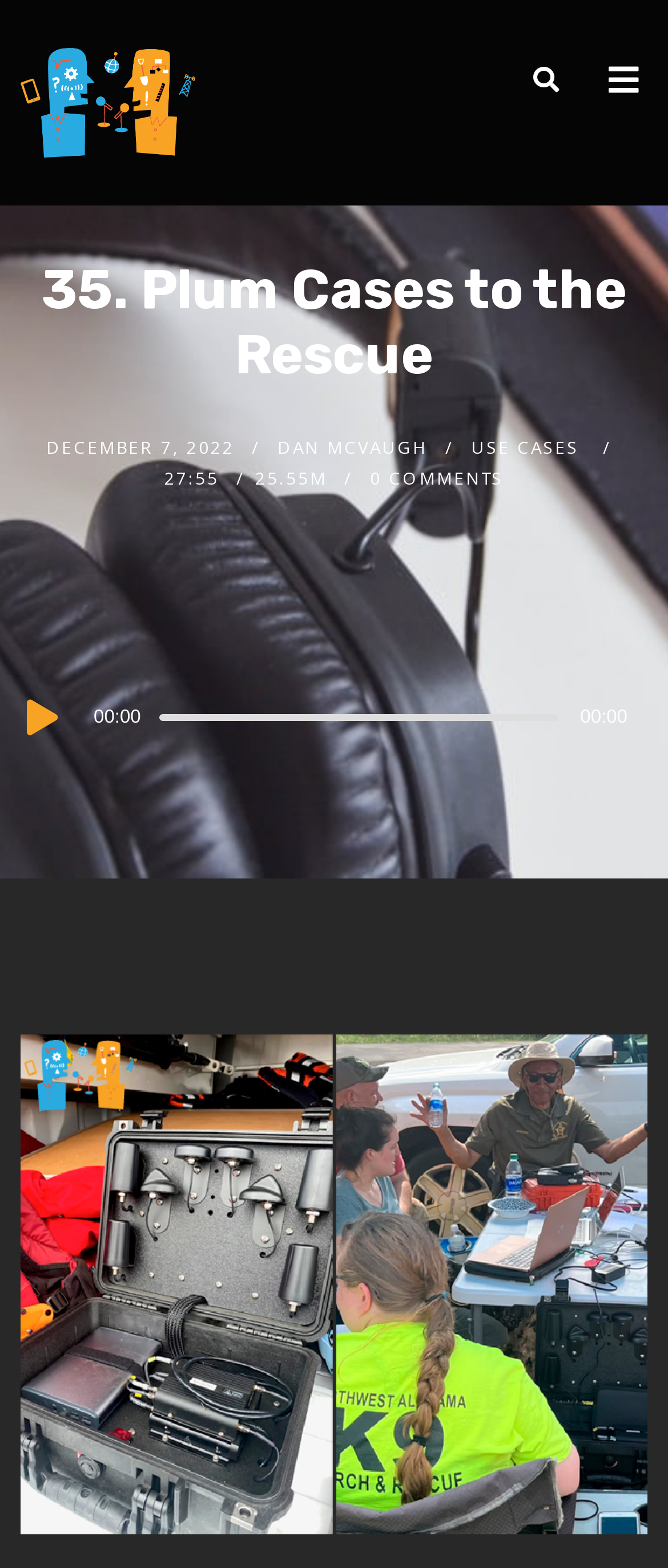Answer the question below with a single word or a brief phrase: 
How many comments does the article have?

0